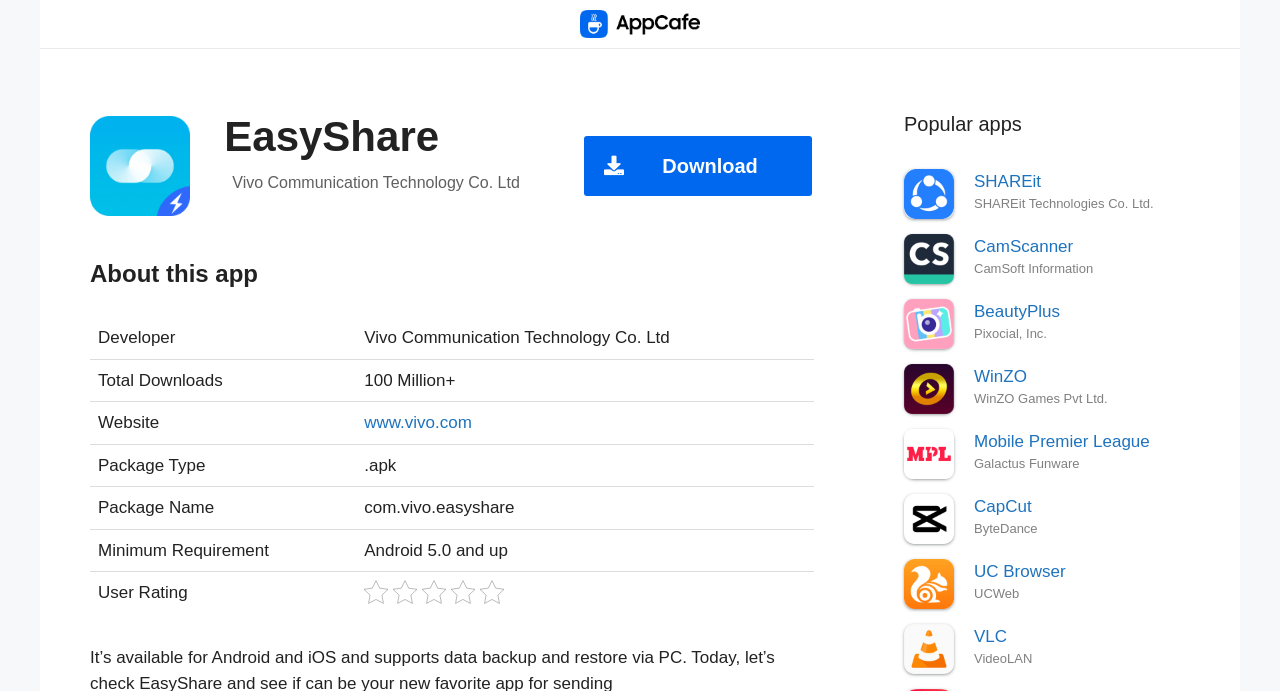What is the minimum requirement to run EasyShare? Refer to the image and provide a one-word or short phrase answer.

Android 5.0 and up